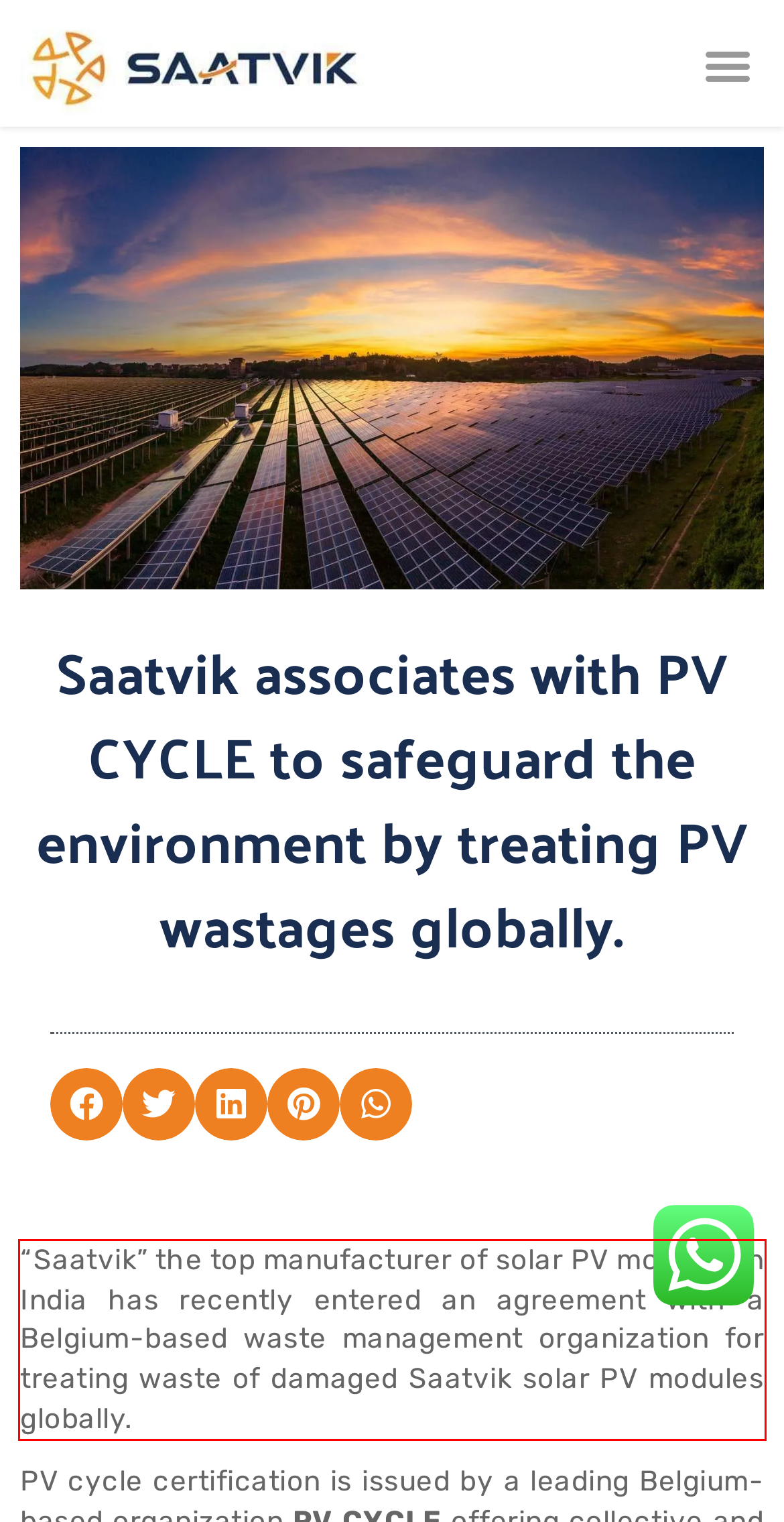Using the provided webpage screenshot, identify and read the text within the red rectangle bounding box.

“Saatvik” the top manufacturer of solar PV modules in India has recently entered an agreement with a Belgium-based waste management organization for treating waste of damaged Saatvik solar PV modules globally.